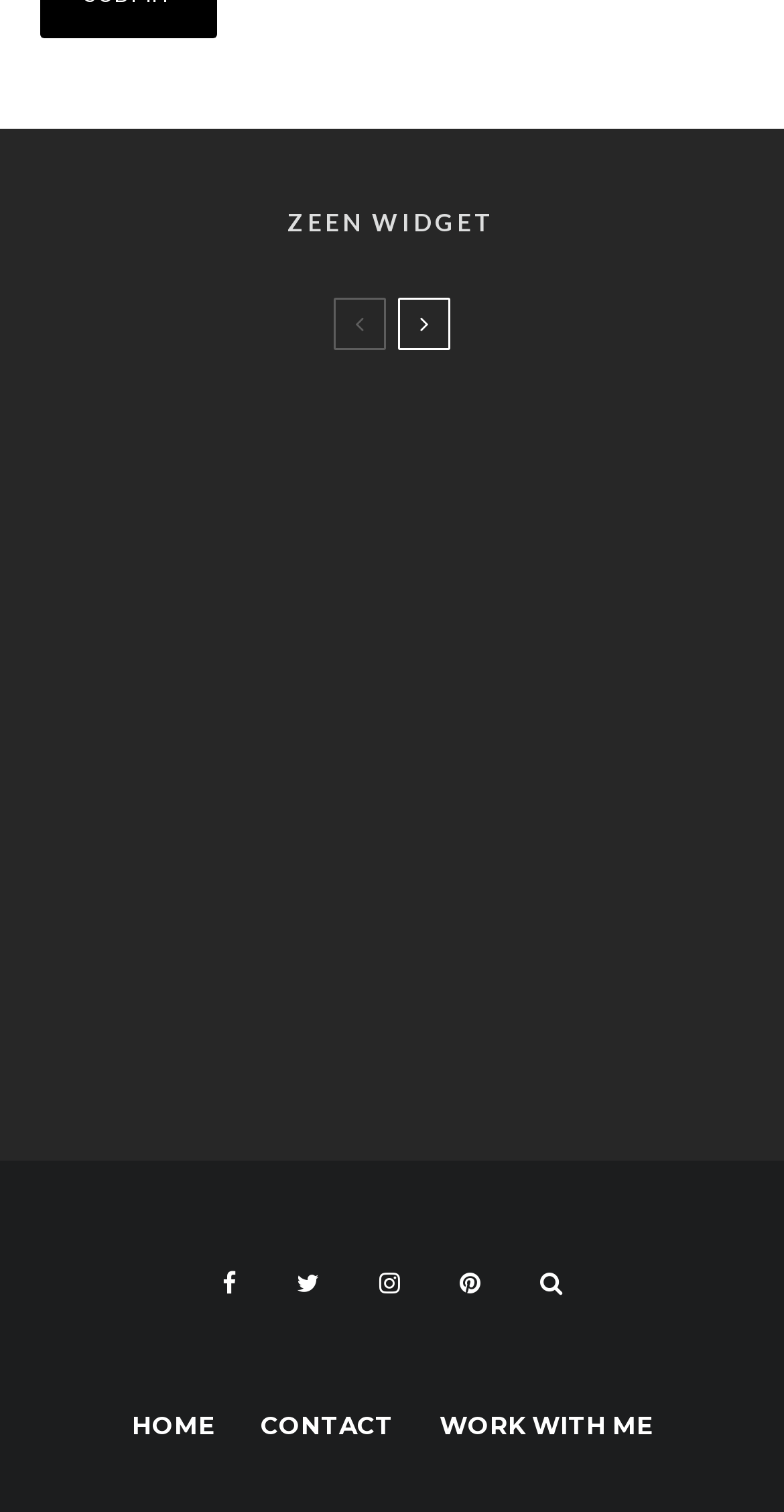Specify the bounding box coordinates of the area that needs to be clicked to achieve the following instruction: "Click on the 'Cambria hotel downtown louisville' link".

[0.051, 0.245, 0.218, 0.331]